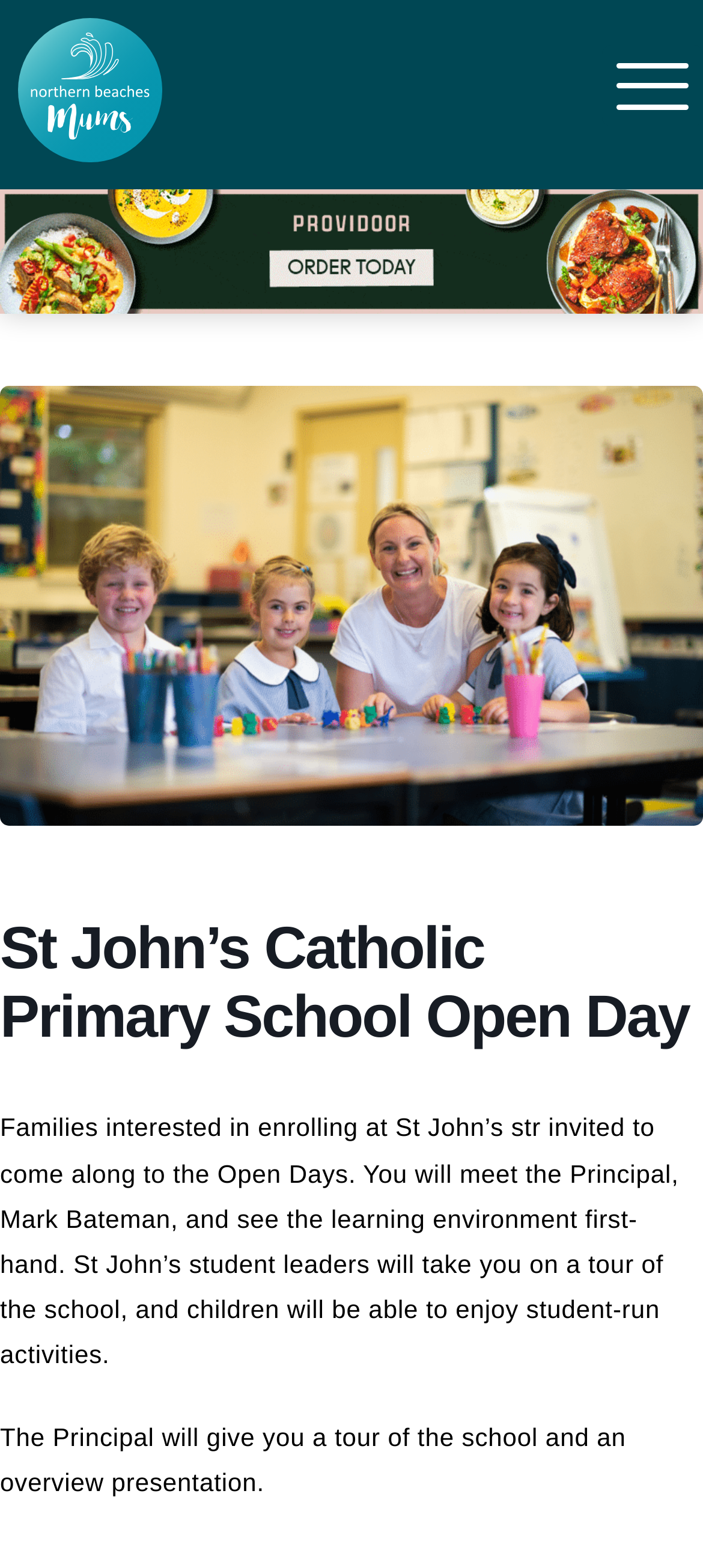Who is the Principal of the school?
Please answer the question with a detailed response using the information from the screenshot.

I found the answer in the text 'You will meet the Principal, Mark Bateman, and see the learning environment first-hand.' which mentions the name of the Principal.